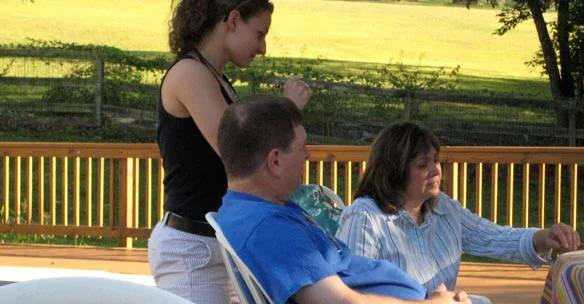Offer a detailed explanation of the image and its components.

The image captures a serene moment on a detached deck, showcasing three individuals engaged in conversation. A woman stands with her back to the camera, wearing a black tank top, attentively looking at the people seated at a table. To her left, a man in a blue shirt is seated, appearing relaxed as he listens and participates in the discussion. Next to him, a woman in a light blue striped shirt leans slightly forward, contributing to the friendly atmosphere. The backdrop features lush greenery, enhancing the feeling of tranquility and outdoor leisure. This setting exemplifies the versatility of detached decks, offering a private space for relaxation, connection, and enjoyment away from the bustle of indoor life. Such decks are not just practical but create inviting environments for gatherings, embodying the essence of outdoor living.